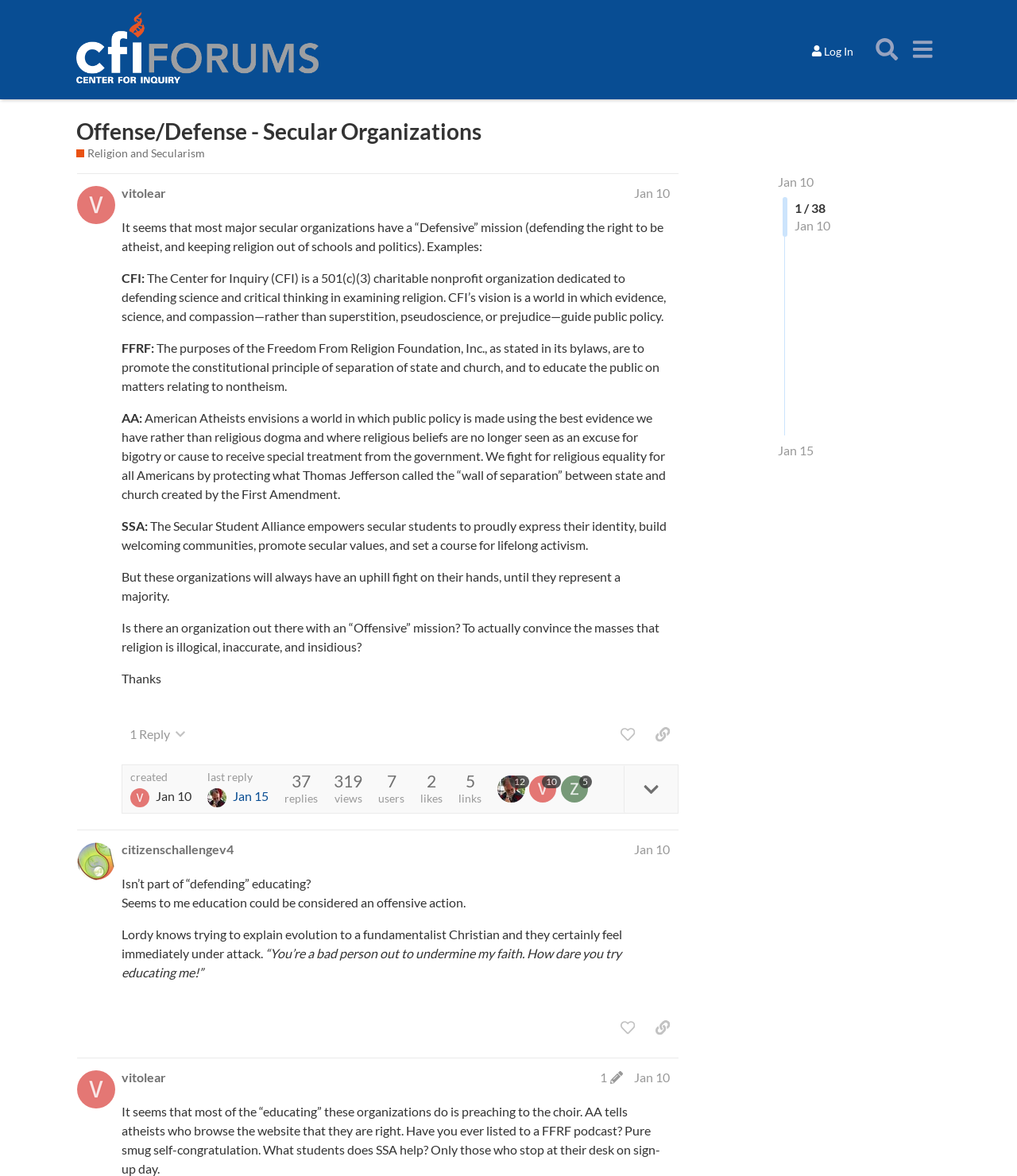Please provide a comprehensive answer to the question below using the information from the image: What is the name of the forum?

The name of the forum can be found in the top-left corner of the webpage, where it says 'CFI Forums' in a link format.